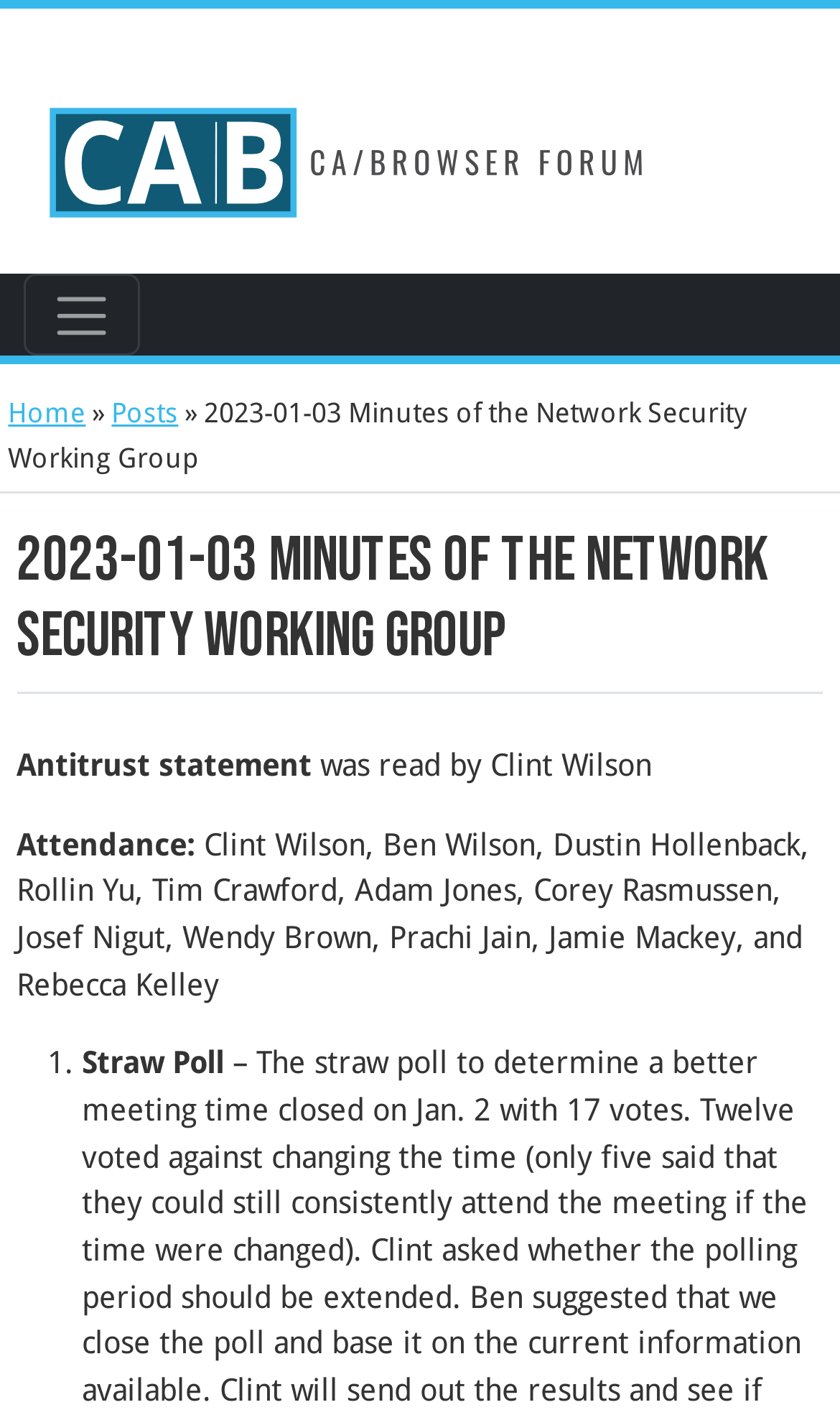Provide the bounding box coordinates for the UI element that is described by this text: "alt="CA/Browser Forum"". The coordinates should be in the form of four float numbers between 0 and 1: [left, top, right, bottom].

[0.058, 0.101, 0.765, 0.125]